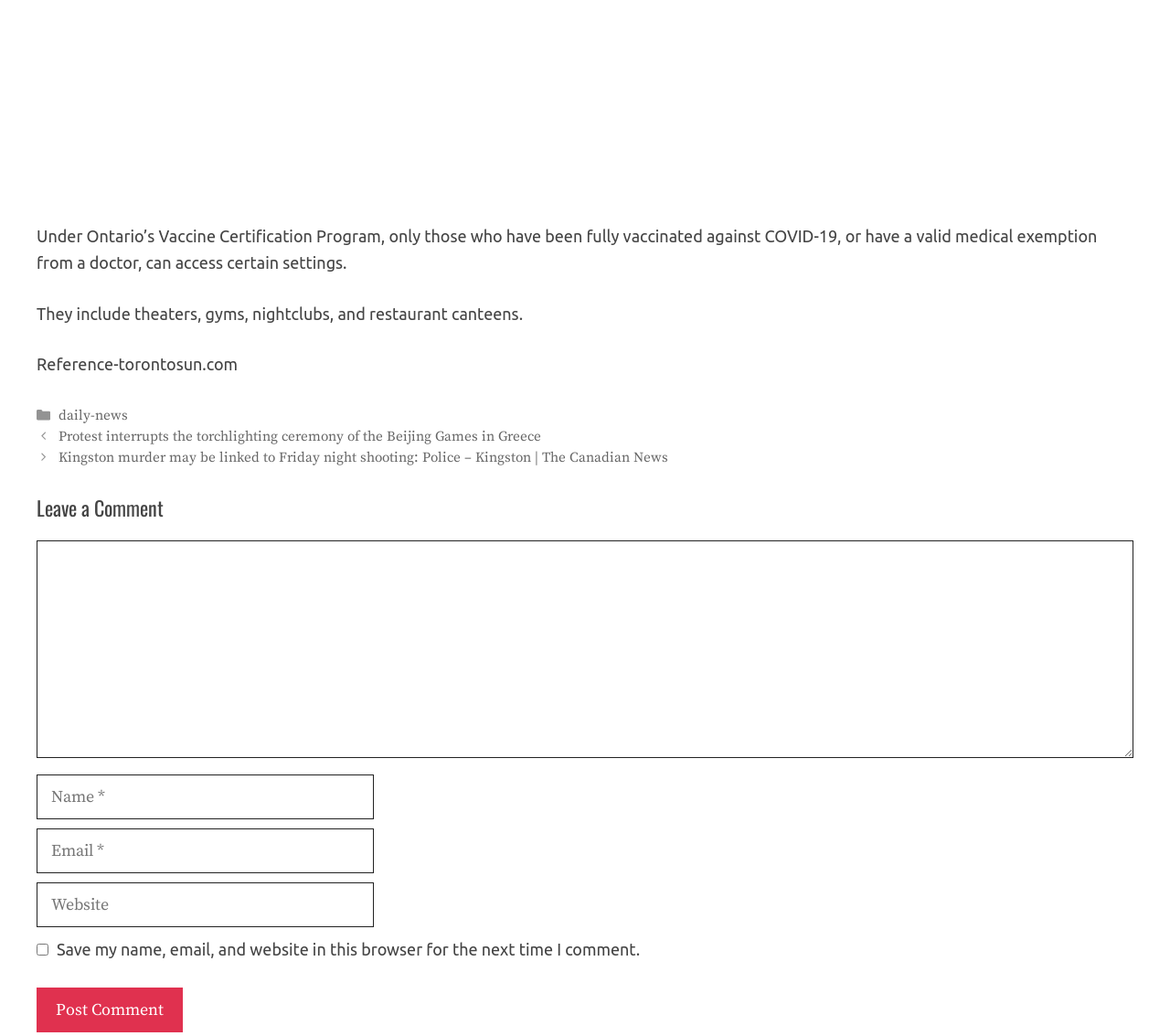Locate the bounding box coordinates of the UI element described by: "daily-news". The bounding box coordinates should consist of four float numbers between 0 and 1, i.e., [left, top, right, bottom].

[0.05, 0.393, 0.11, 0.41]